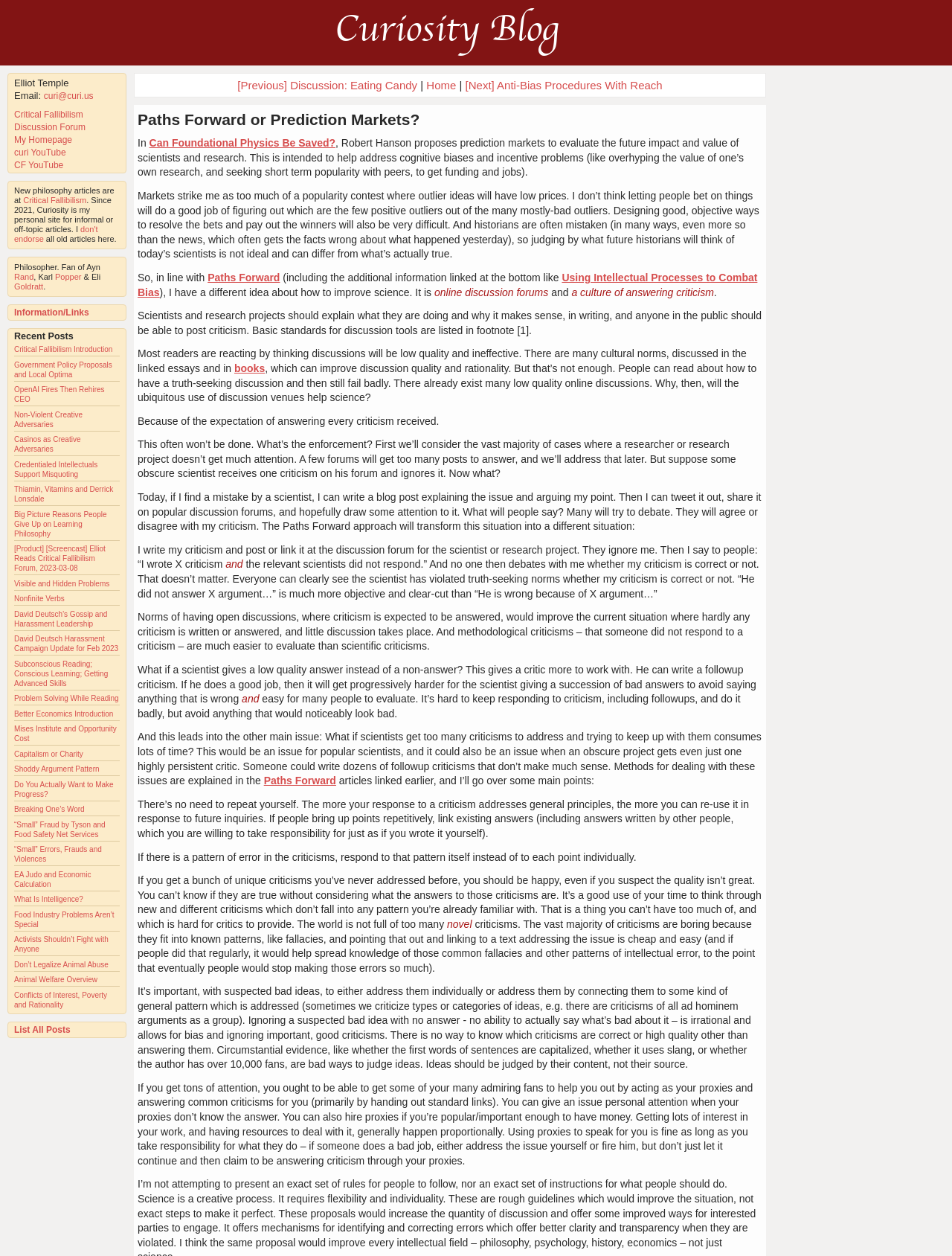Provide a one-word or short-phrase answer to the question:
What is the author's opinion on prediction markets?

Skeptical